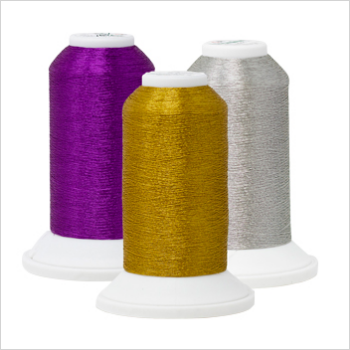Offer a detailed narrative of the scene shown in the image.

This image showcases three spools of metallic embroidery thread from the MADEIRA CR METALLIC 40 collection. The spools feature vibrant colors: a rich purple, a striking gold, and a shimmering silver. Designed for both beginners and advanced users, this soft-touch thread is compatible with standard needle sizes and provides trouble-free stitching at high speeds. Perfect for a variety of embroidery projects, each spool contains 2500 meters of high-quality thread, ensuring longevity and durability. The thread is also washable at 95°C (203°F) and resistant to abrasion, making it ideal for industrial laundering.